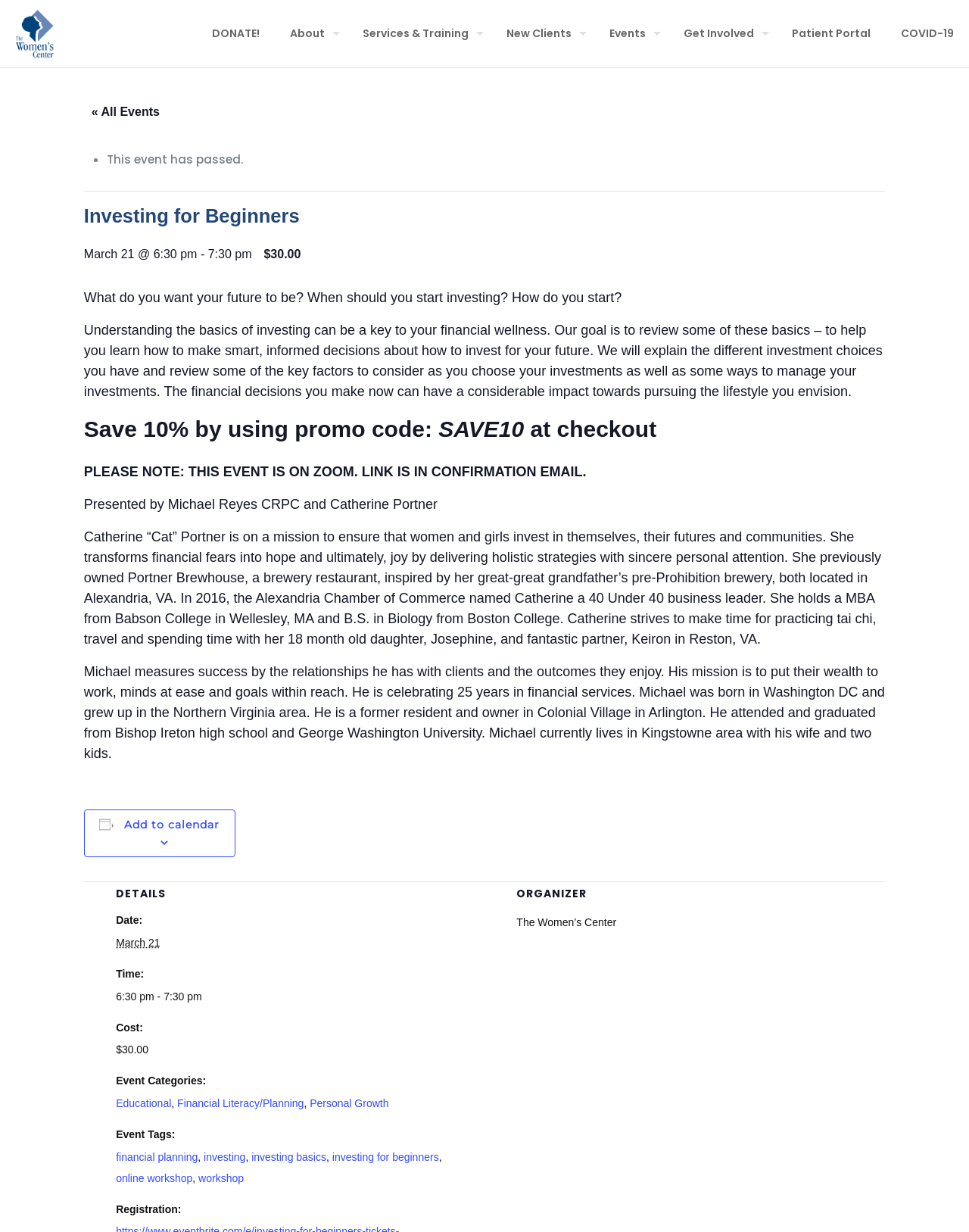Please find and report the primary heading text from the webpage.

Investing for Beginners